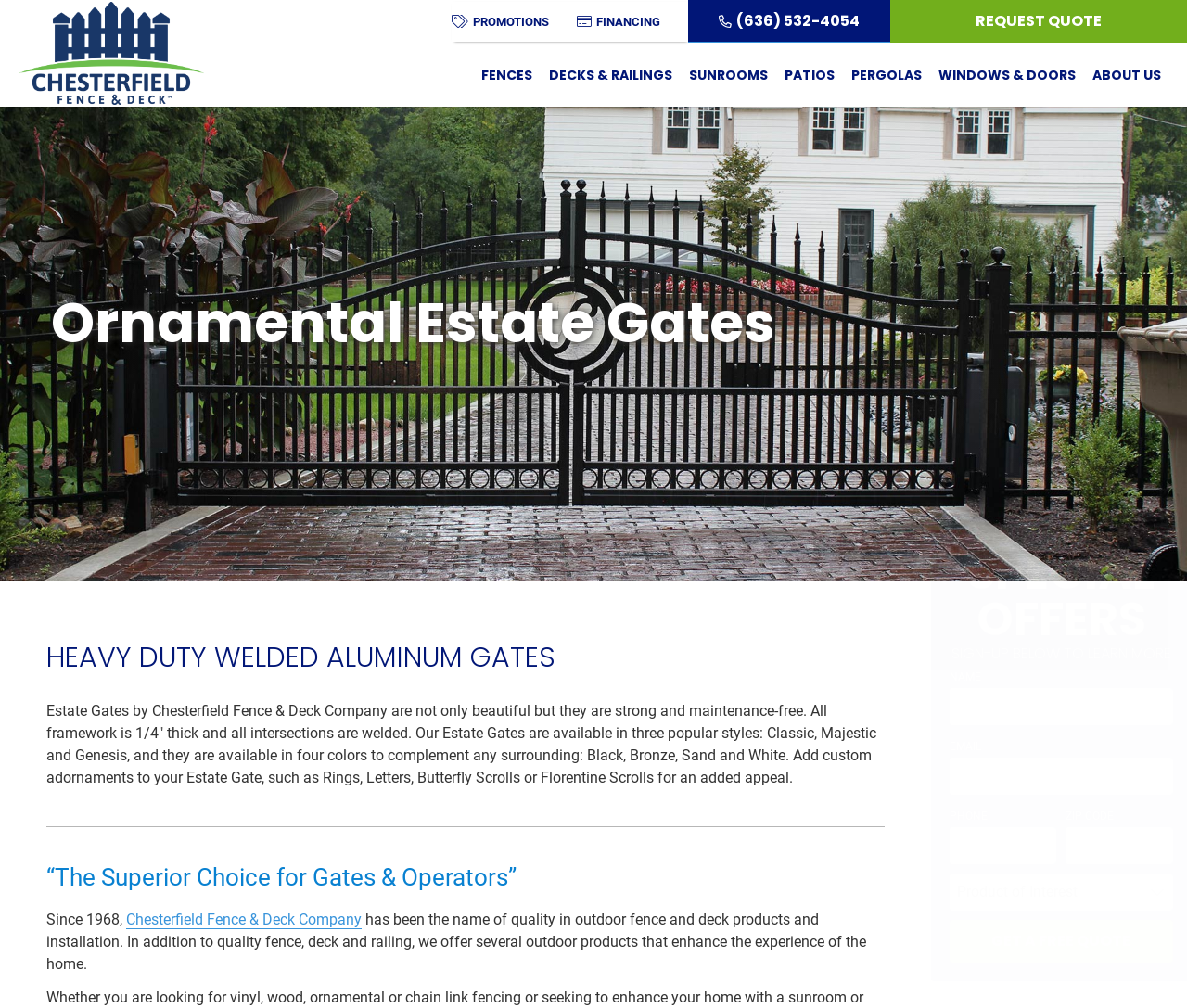What is the text of the webpage's headline?

“The Superior Choice for Gates & Operators”